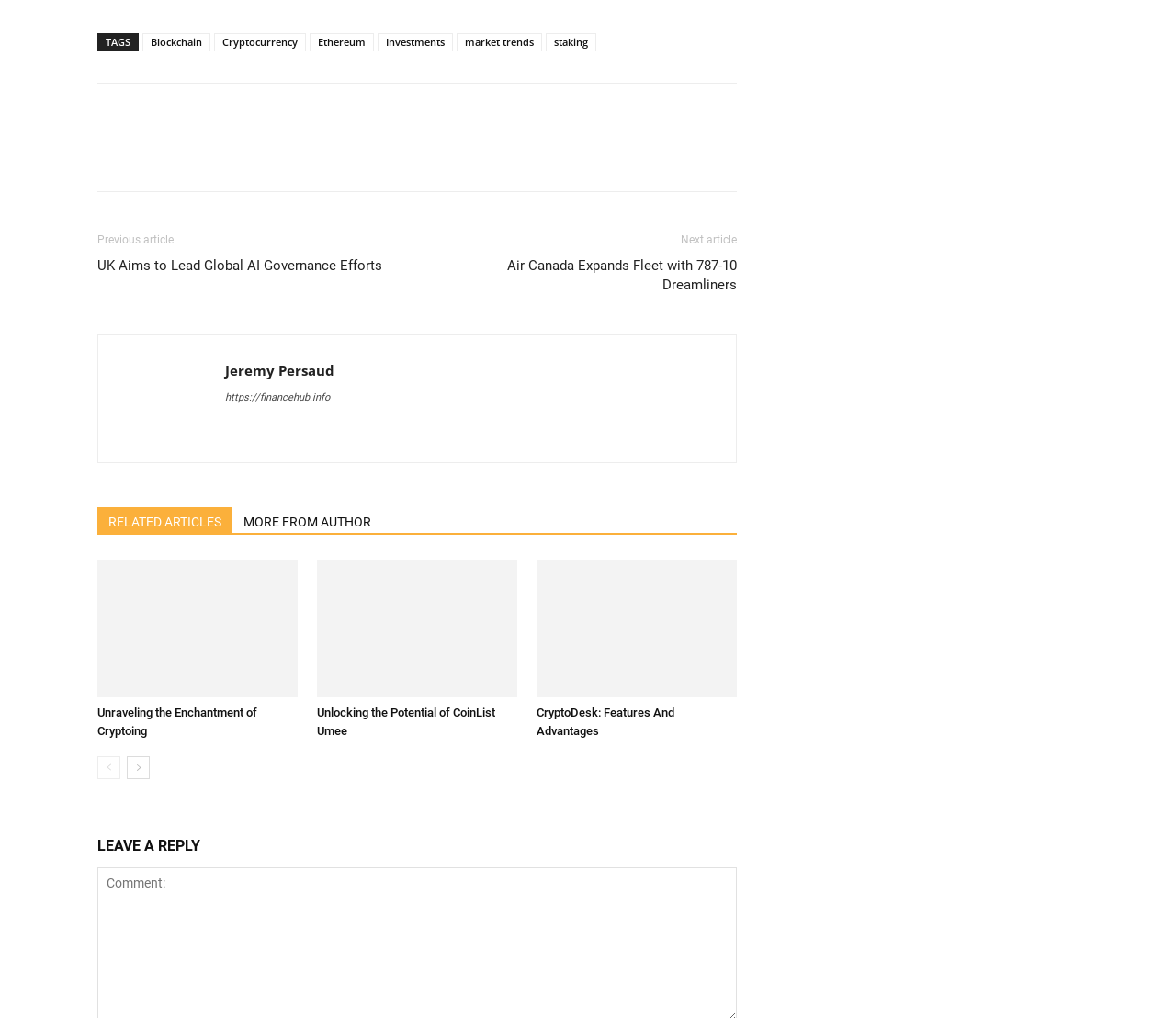Please locate the bounding box coordinates of the element's region that needs to be clicked to follow the instruction: "Read the article about Unraveling the Enchantment of Cryptoing". The bounding box coordinates should be provided as four float numbers between 0 and 1, i.e., [left, top, right, bottom].

[0.083, 0.55, 0.253, 0.685]